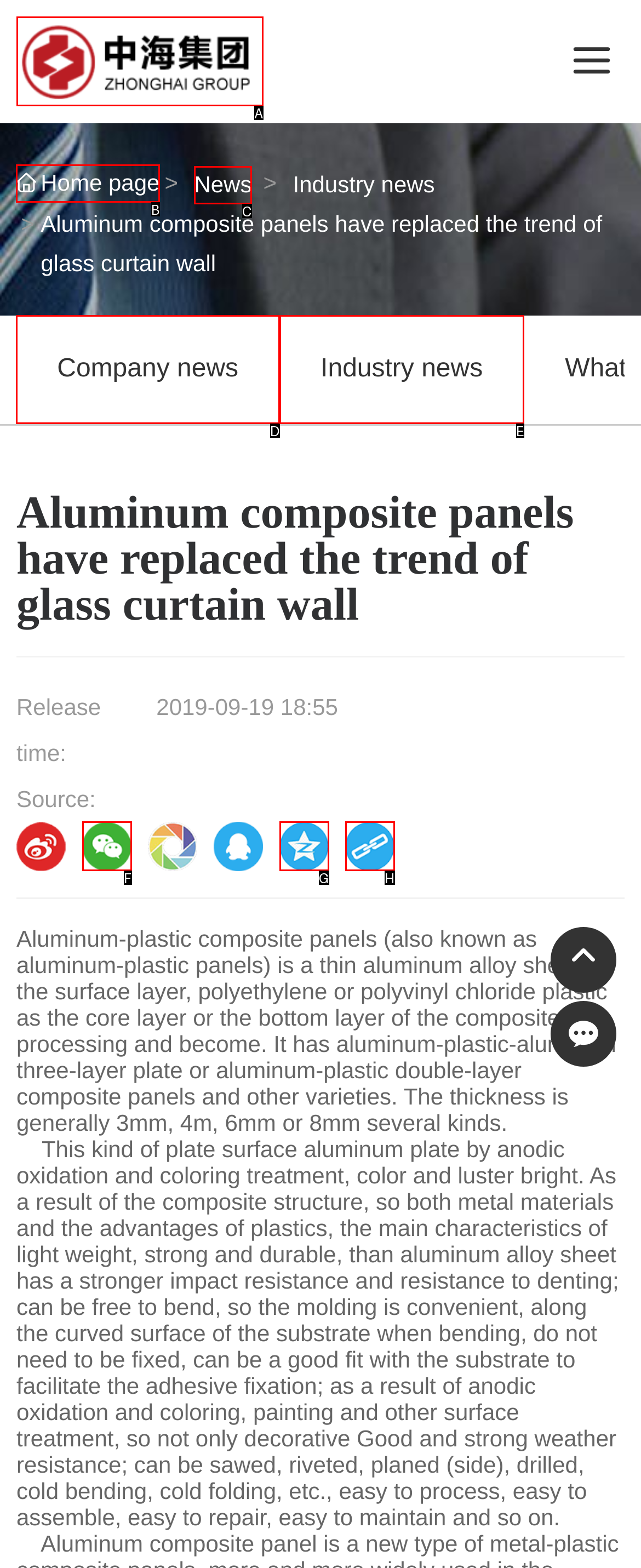Choose the option that aligns with the description: title="QQ空间"
Respond with the letter of the chosen option directly.

G